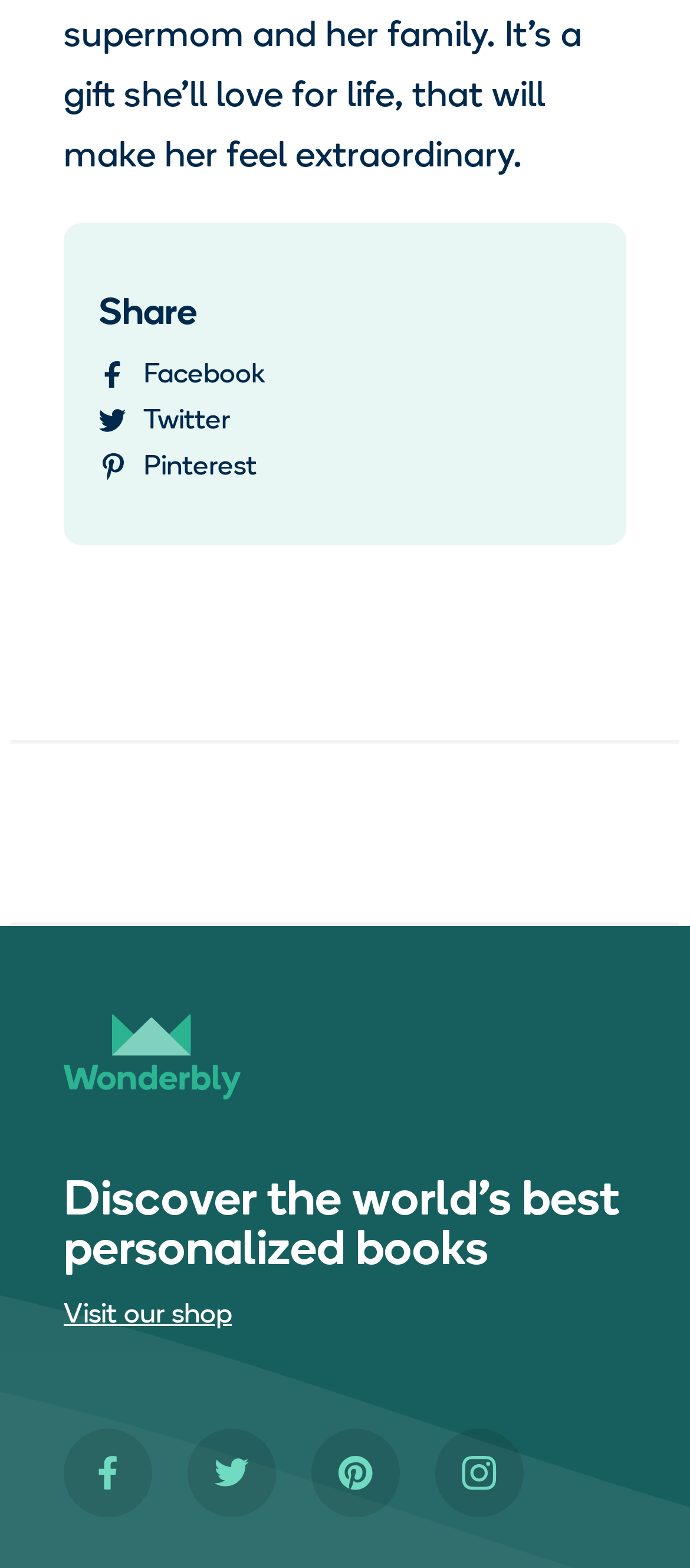Based on the element description: "Twitter", identify the UI element and provide its bounding box coordinates. Use four float numbers between 0 and 1, [left, top, right, bottom].

[0.272, 0.911, 0.4, 0.967]